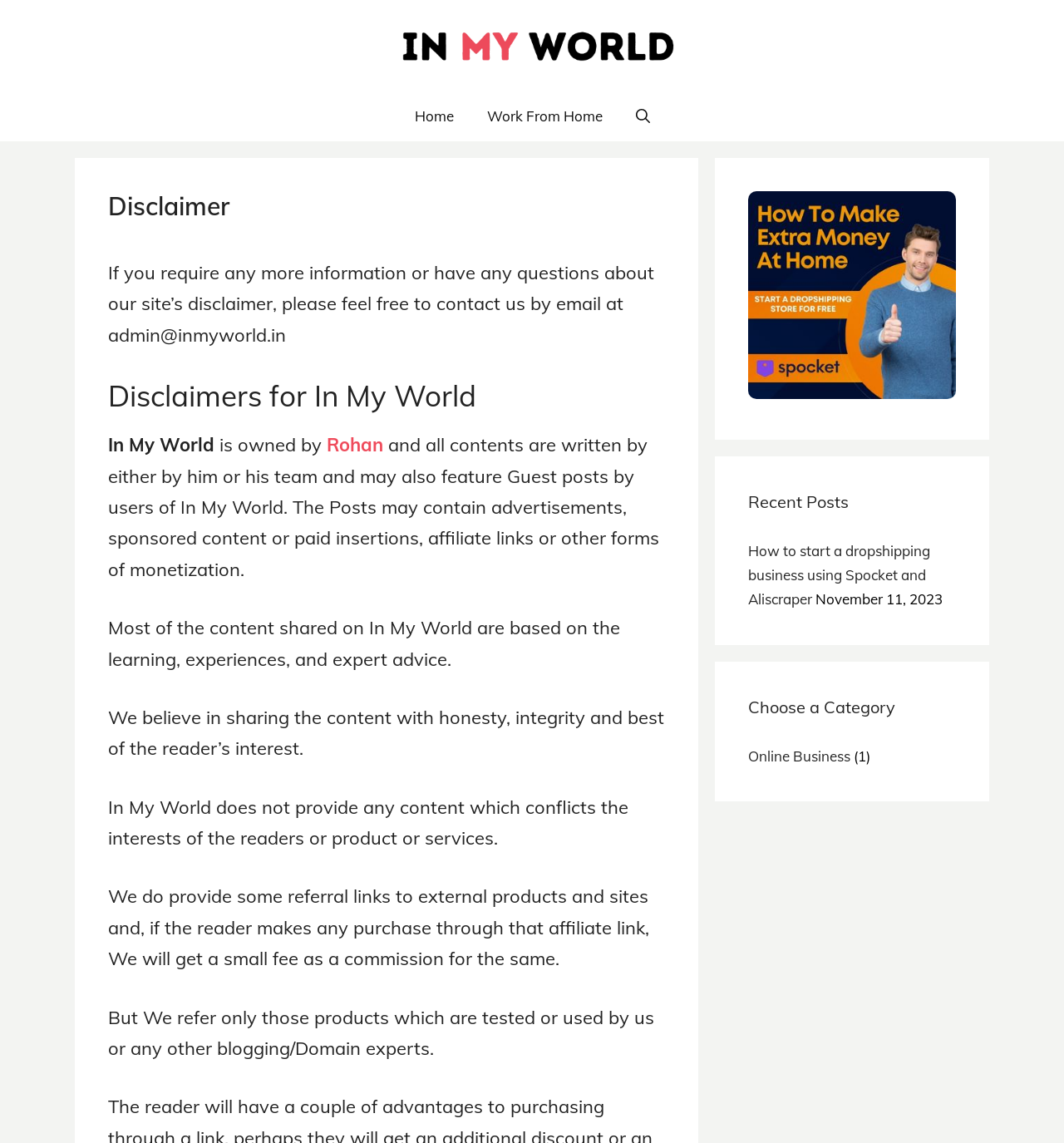Extract the bounding box coordinates for the HTML element that matches this description: "Home". The coordinates should be four float numbers between 0 and 1, i.e., [left, top, right, bottom].

[0.374, 0.08, 0.442, 0.124]